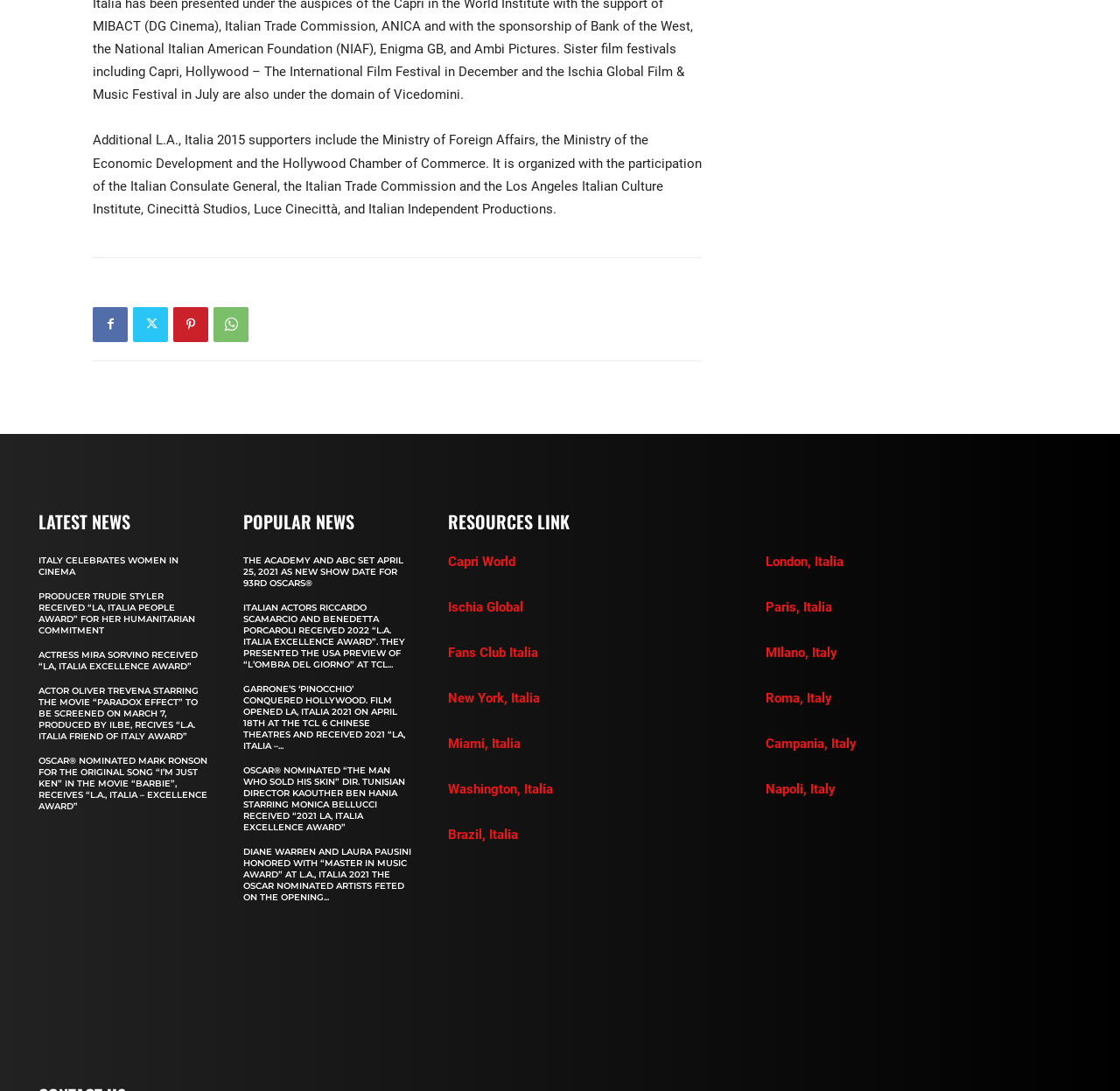Please specify the bounding box coordinates of the clickable region to carry out the following instruction: "Click on the 'PRODUCER TRUDIE STYLER RECEIVED “LA, ITALIA PEOPLE AWARD” FOR HER HUMANITARIAN COMMITMENT' link". The coordinates should be four float numbers between 0 and 1, in the format [left, top, right, bottom].

[0.034, 0.541, 0.174, 0.583]